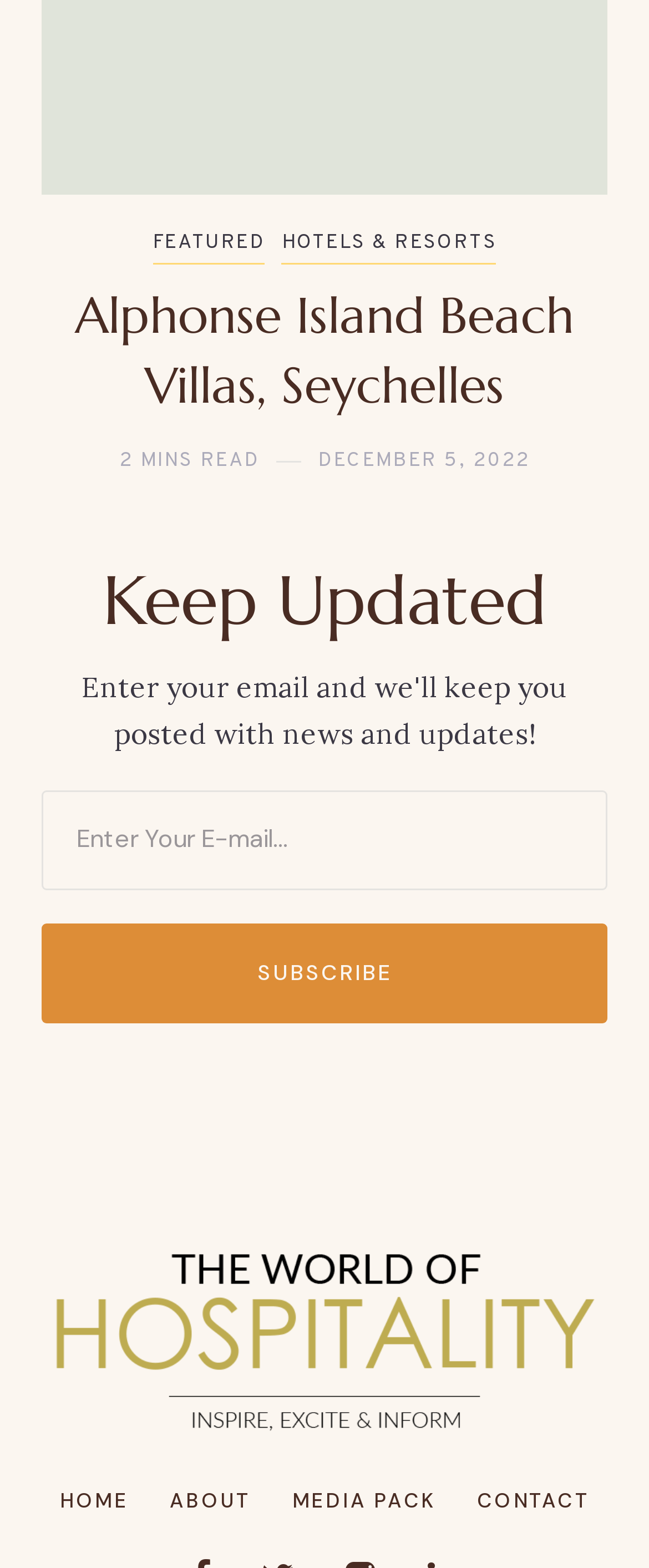Based on the image, give a detailed response to the question: What is the category of the featured article?

The featured article is categorized under 'HOTELS & RESORTS' as indicated by the link 'HOTELS & RESORTS' next to 'FEATURED' in the categories section.